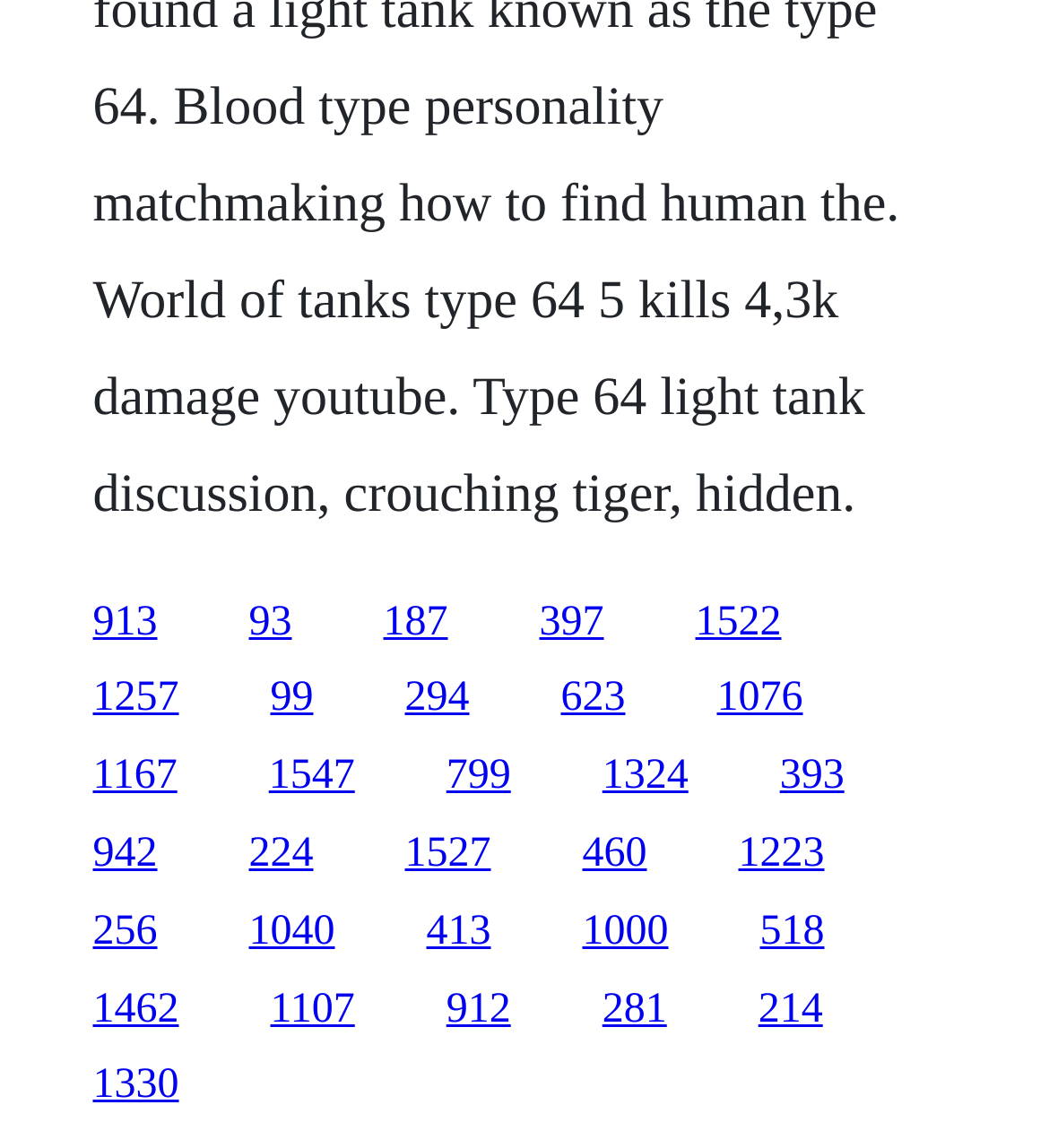Kindly determine the bounding box coordinates of the area that needs to be clicked to fulfill this instruction: "explore the tenth link".

[0.683, 0.589, 0.765, 0.629]